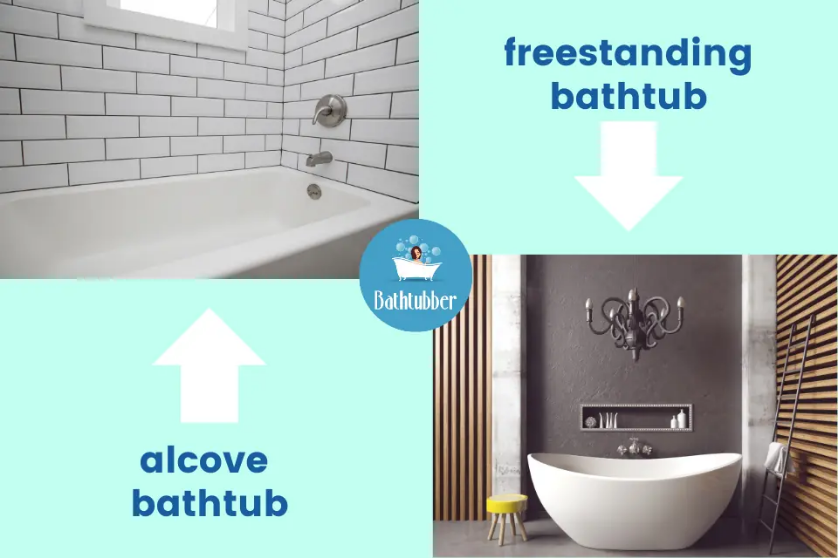What is the style of the freestanding bathtub?
Based on the image, answer the question with a single word or brief phrase.

Modern and luxurious